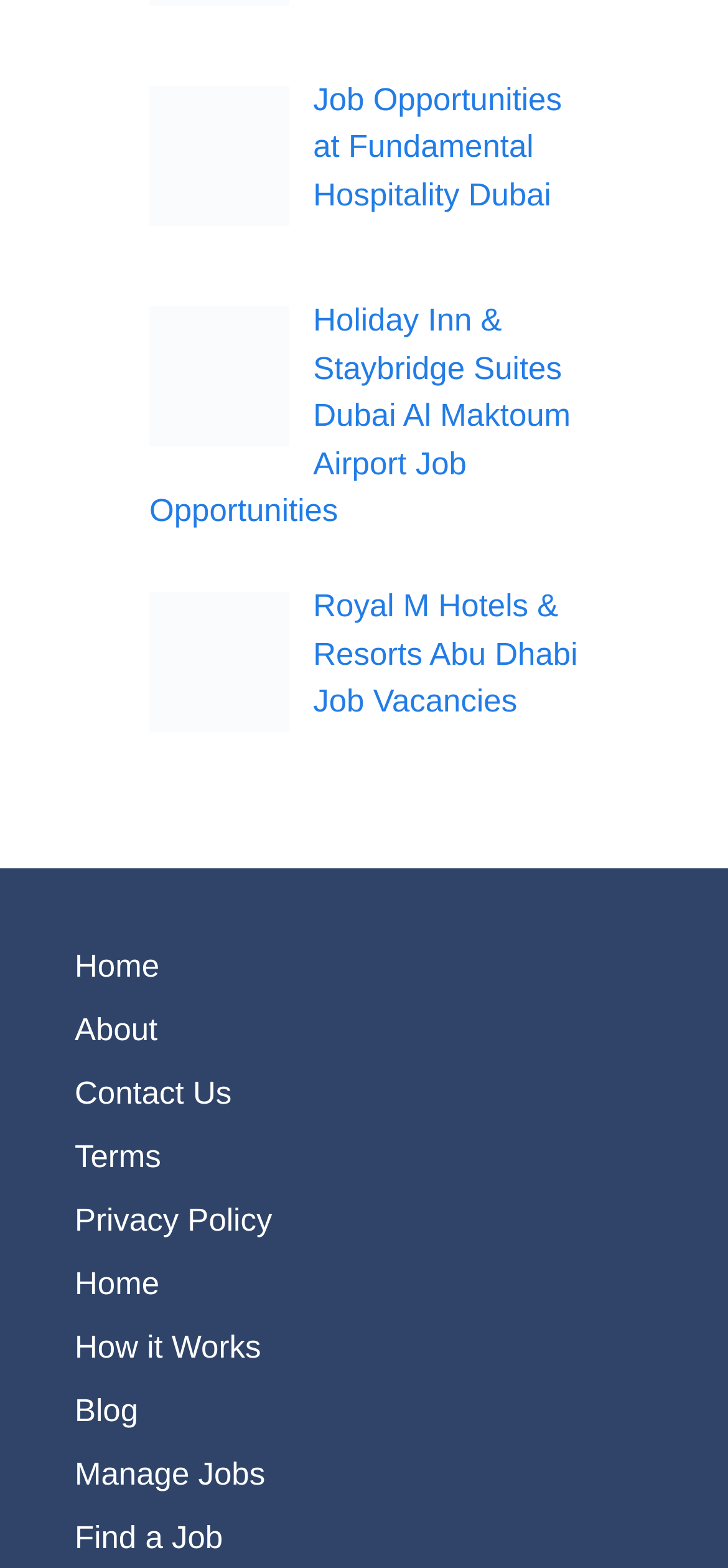Determine the bounding box coordinates of the clickable region to carry out the instruction: "Visit the home page".

[0.103, 0.605, 0.219, 0.628]